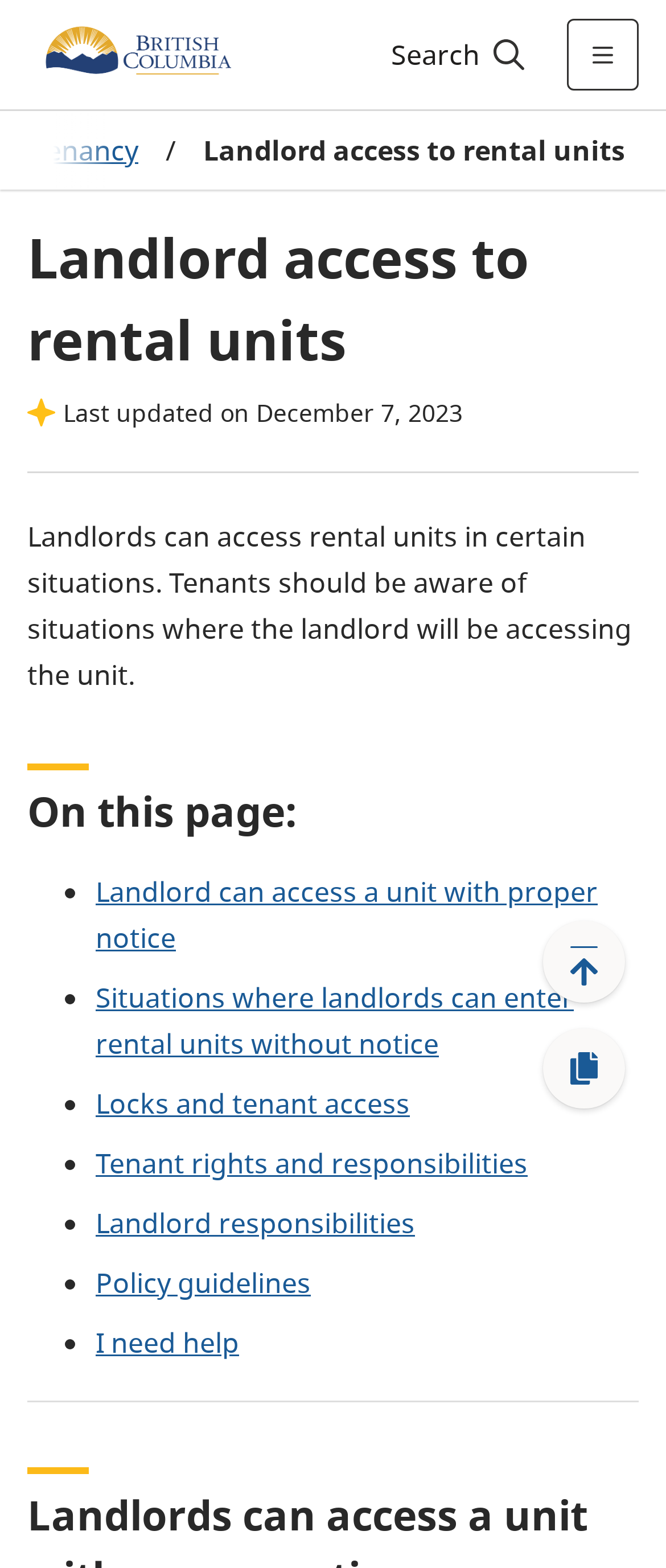Identify the bounding box coordinates for the region of the element that should be clicked to carry out the instruction: "Go to Government of B.C. website". The bounding box coordinates should be four float numbers between 0 and 1, i.e., [left, top, right, bottom].

[0.041, 0.005, 0.373, 0.065]